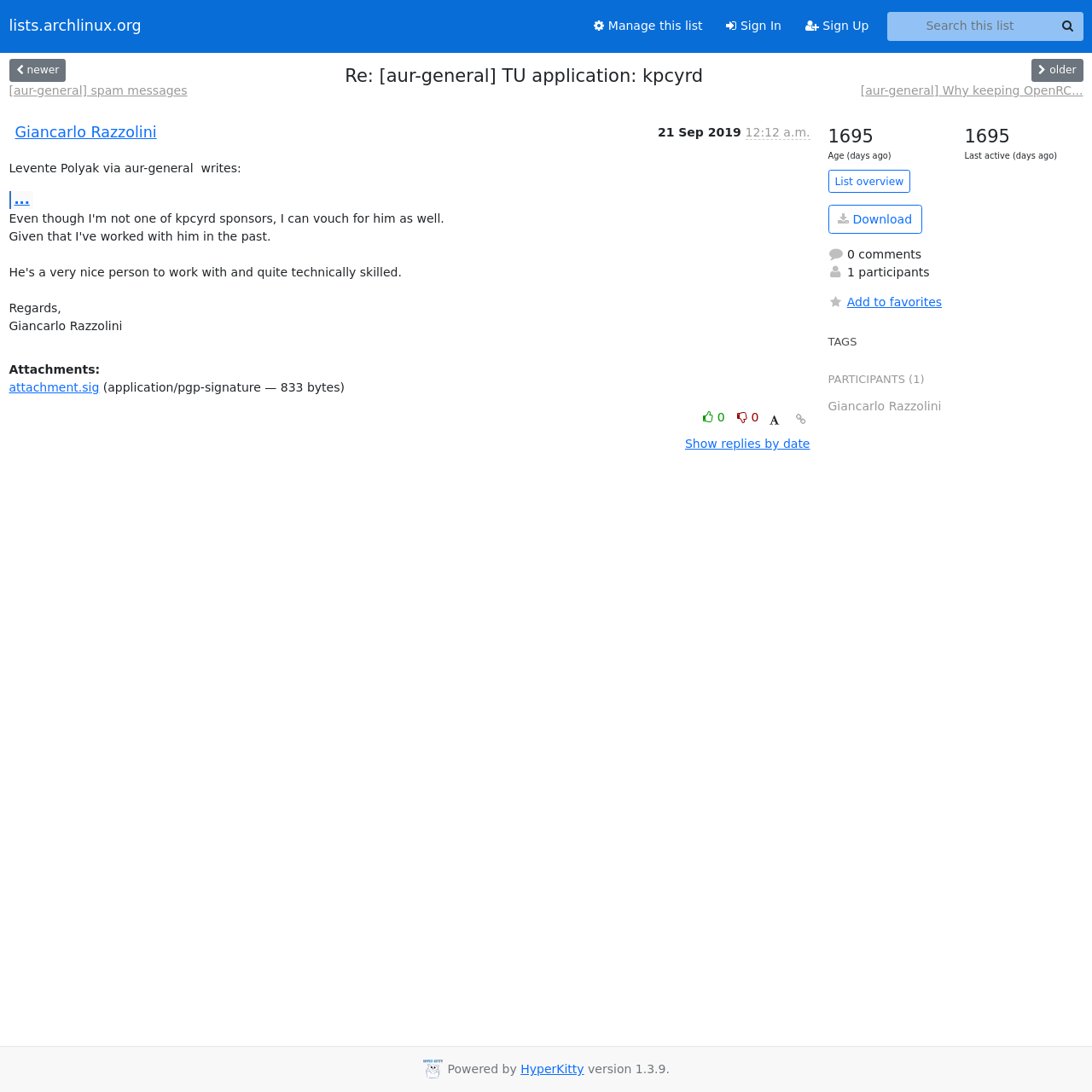Answer with a single word or phrase: 
What is the sender's time of the email?

Sept. 20, 2019, 9:12 p.m.